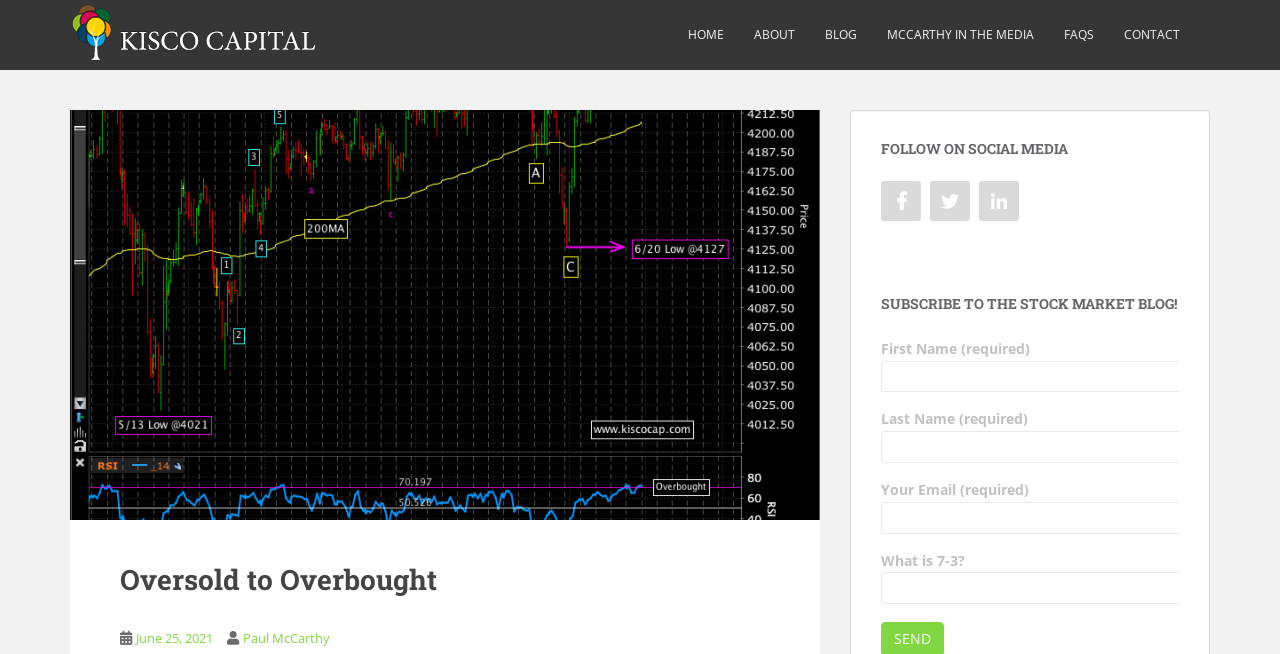Who is the author of the latest article?
Answer the question with as much detail as possible.

I looked at the author information of the latest article and found that the author is Paul McCarthy.